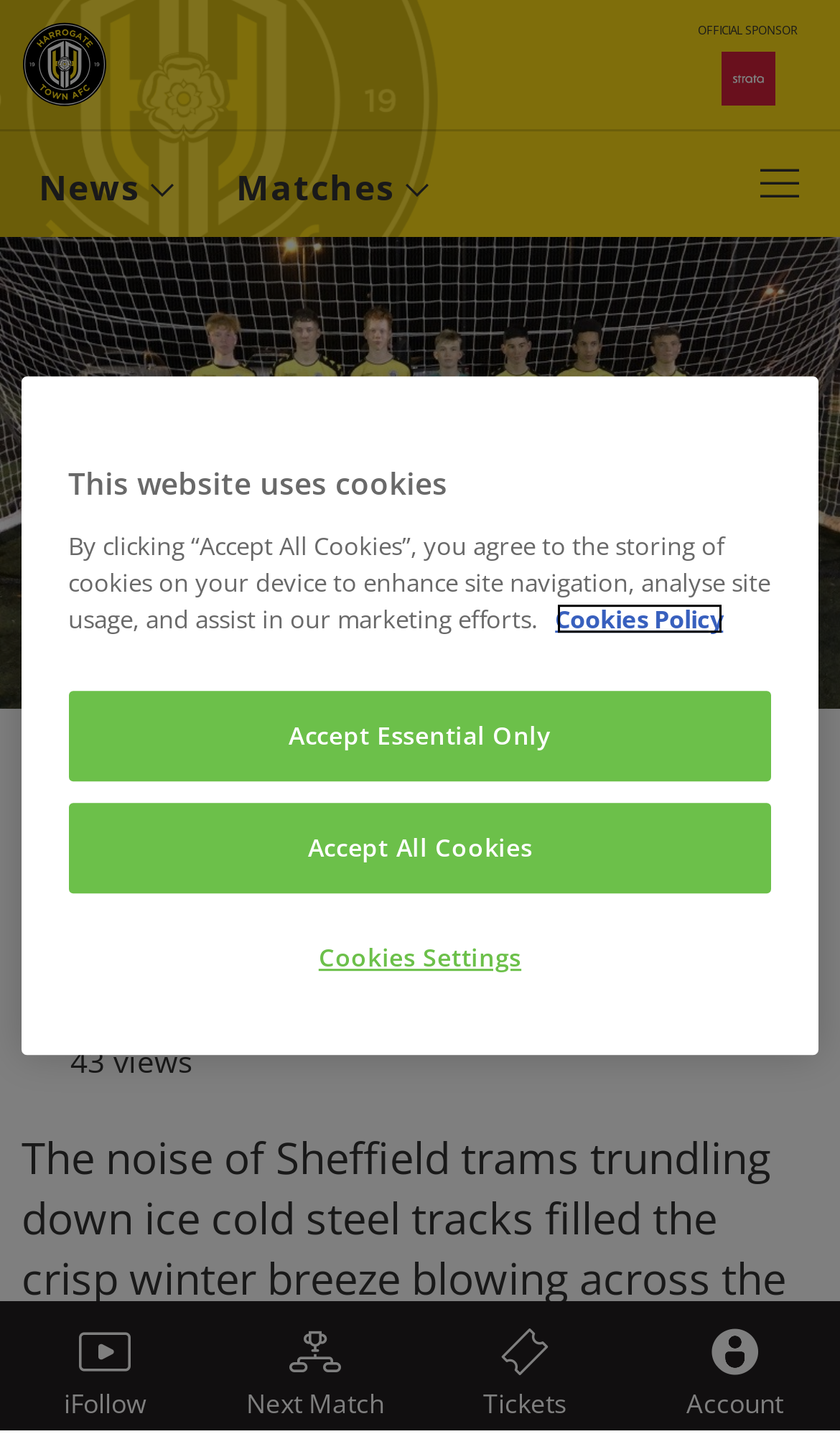Using the provided description: "Open navigation Close navigation", find the bounding box coordinates of the corresponding UI element. The output should be four float numbers between 0 and 1, in the format [left, top, right, bottom].

[0.877, 0.101, 0.979, 0.161]